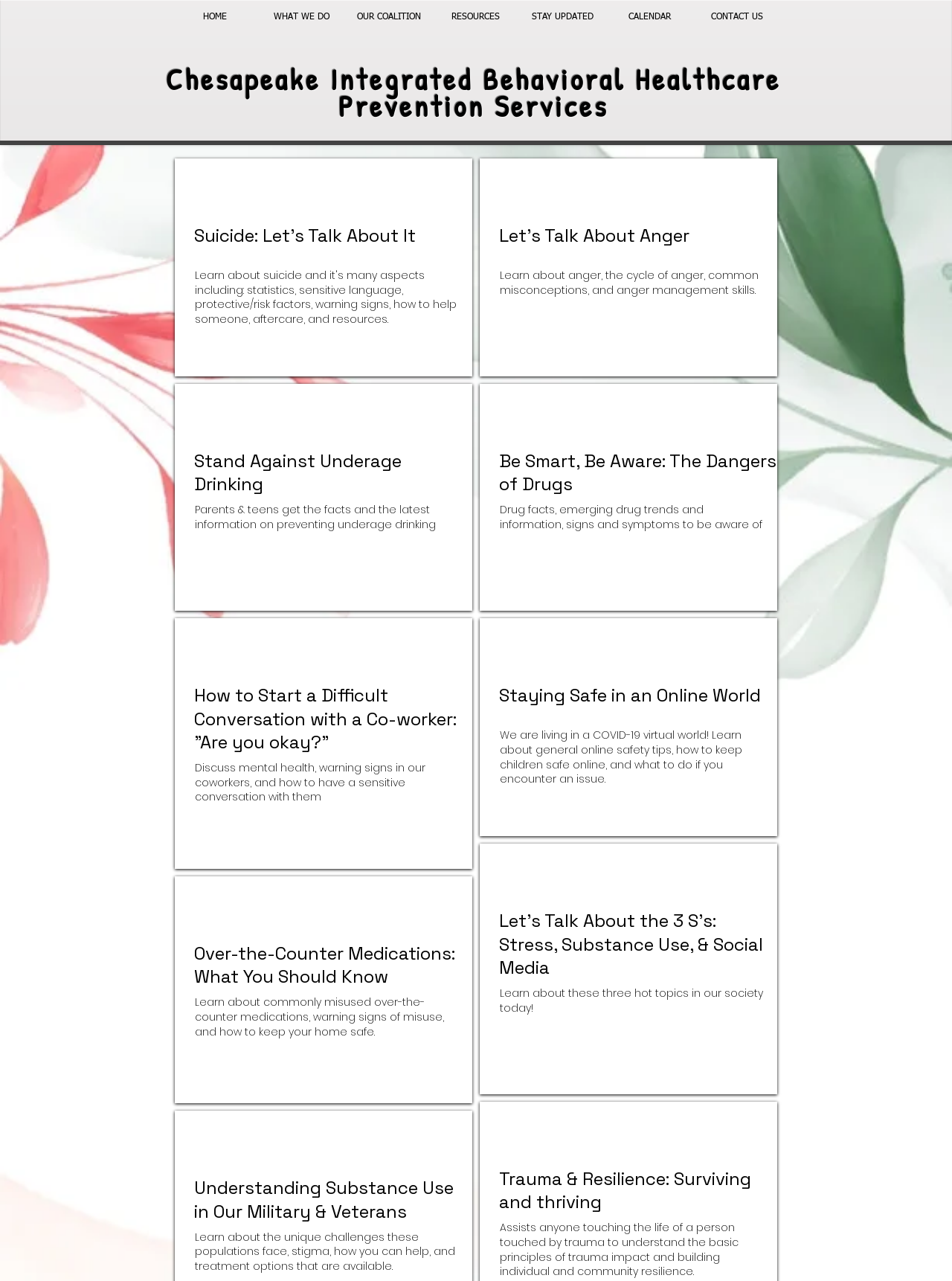Respond concisely with one word or phrase to the following query:
How many headings are there on the page?

10